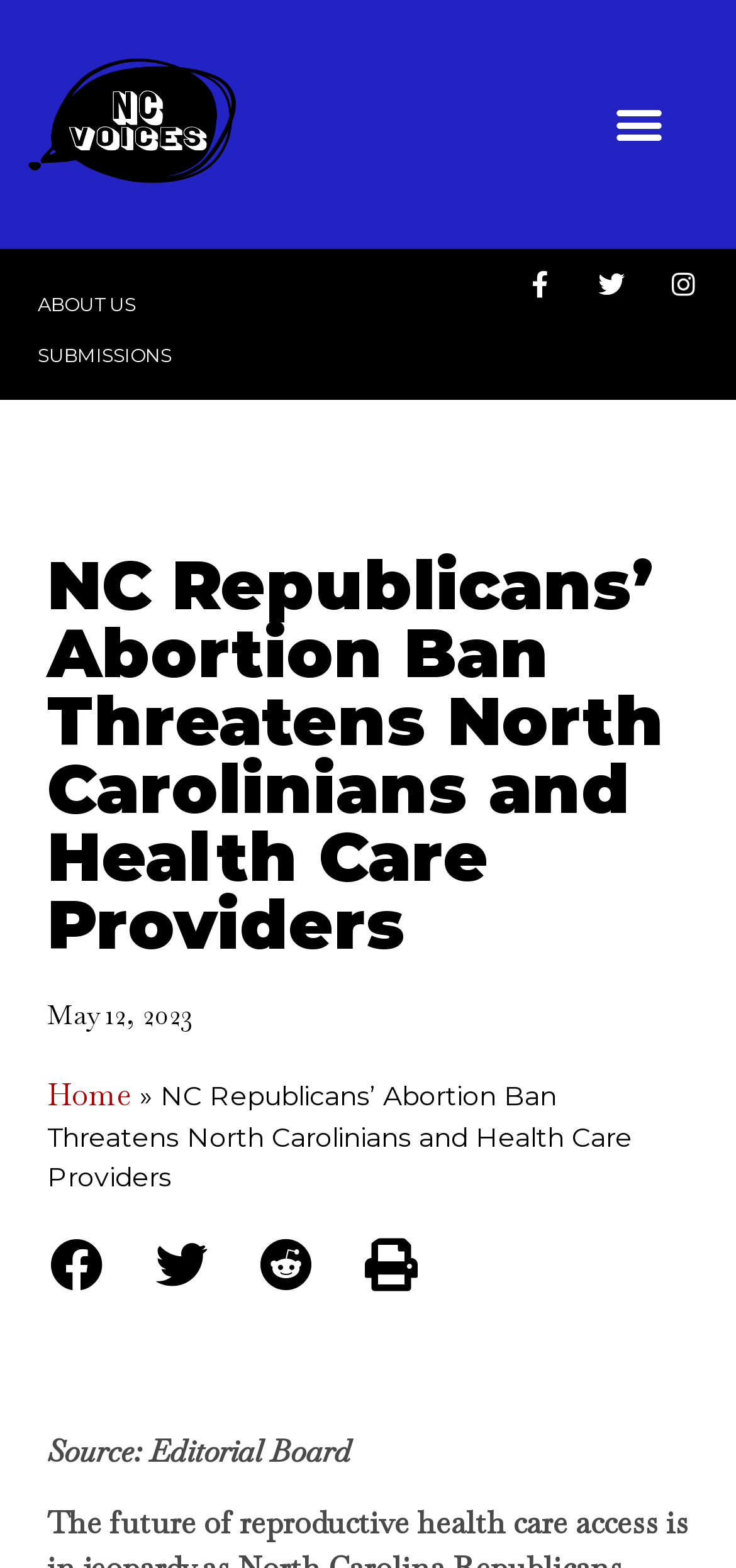Provide the bounding box coordinates for the UI element that is described as: "Menu".

[0.818, 0.056, 0.918, 0.103]